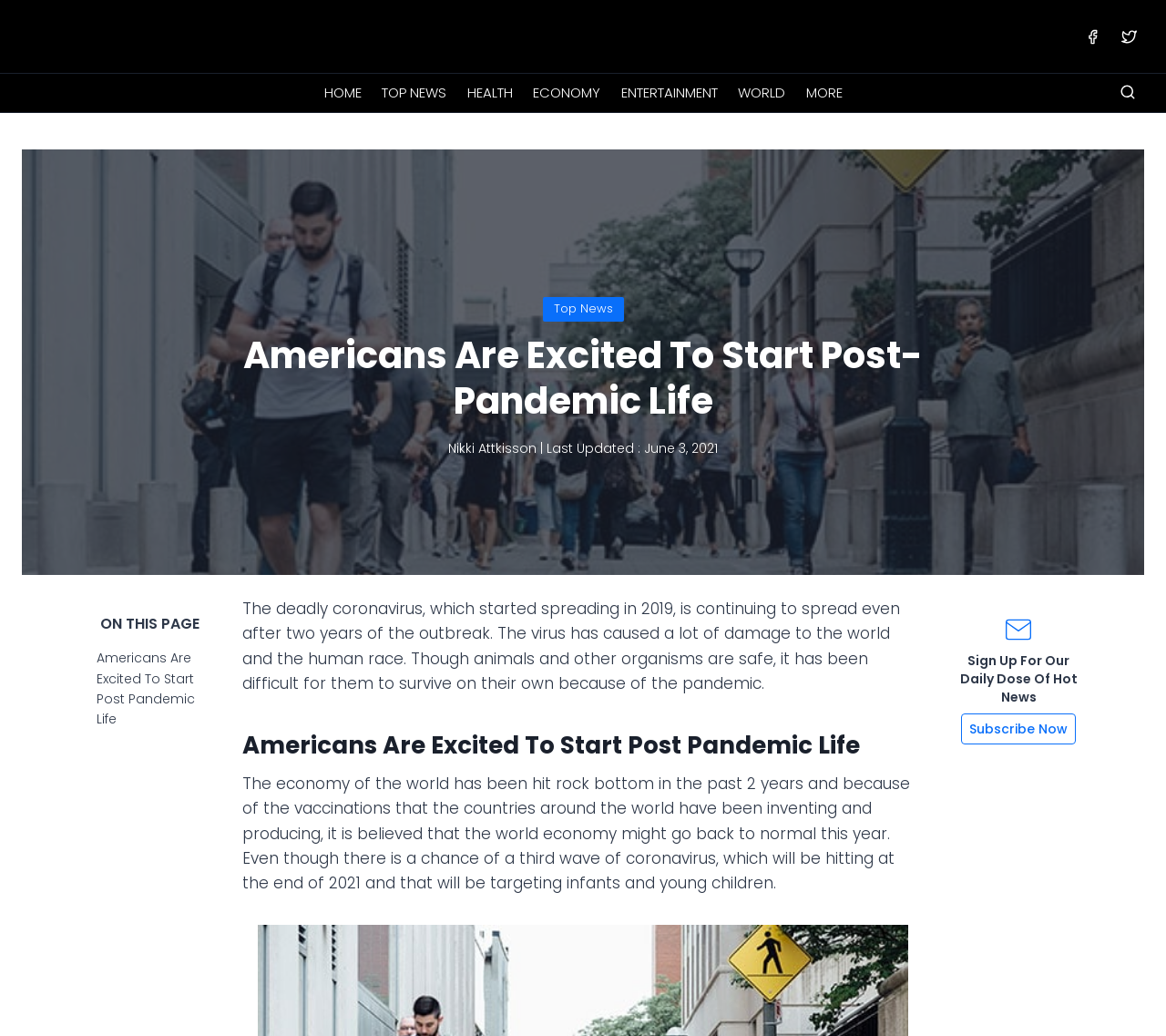What is the predicted outcome of the vaccinations?
Using the image, respond with a single word or phrase.

World economy might go back to normal